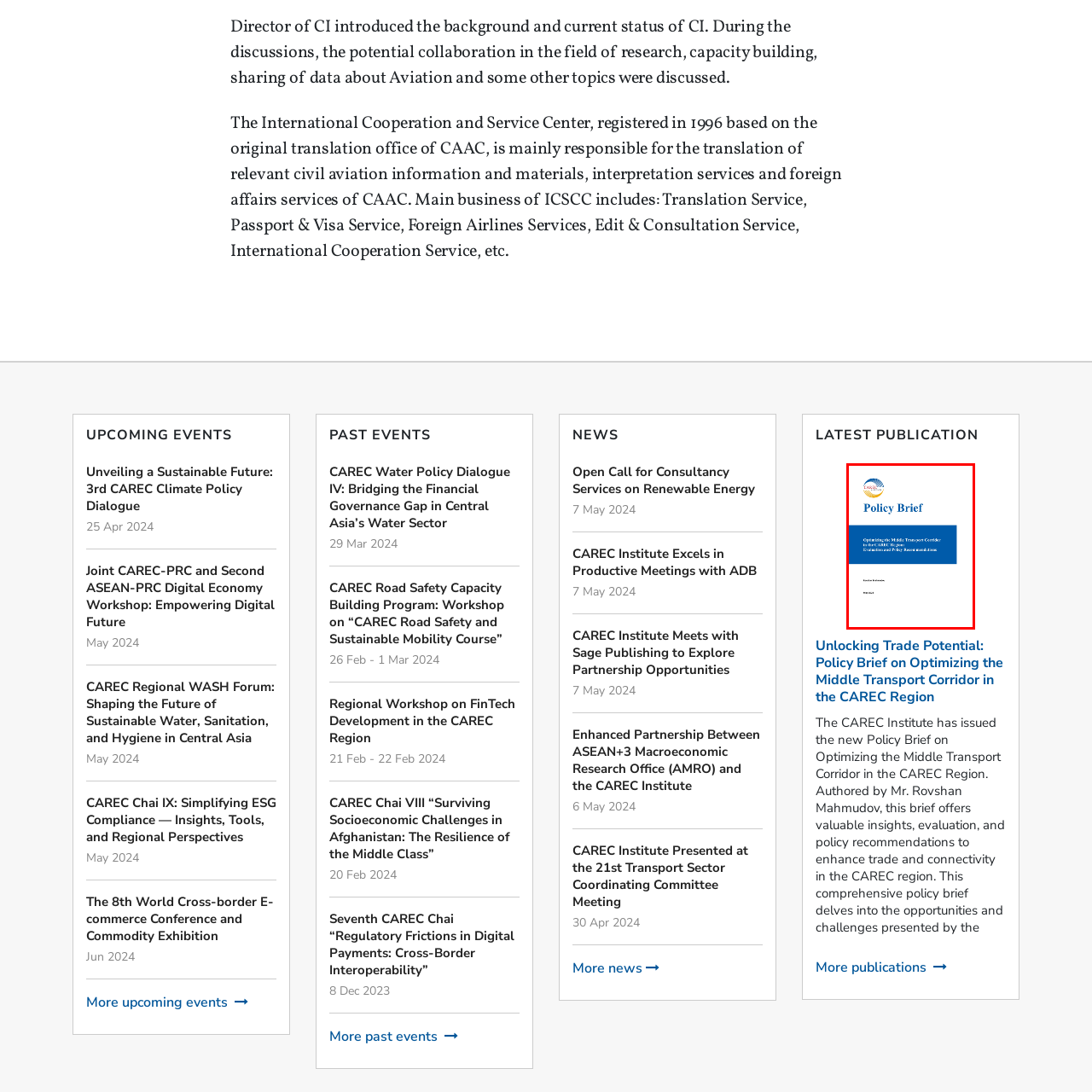What is the color of the background of the cover page?
Inspect the image surrounded by the red bounding box and answer the question using a single word or a short phrase.

White